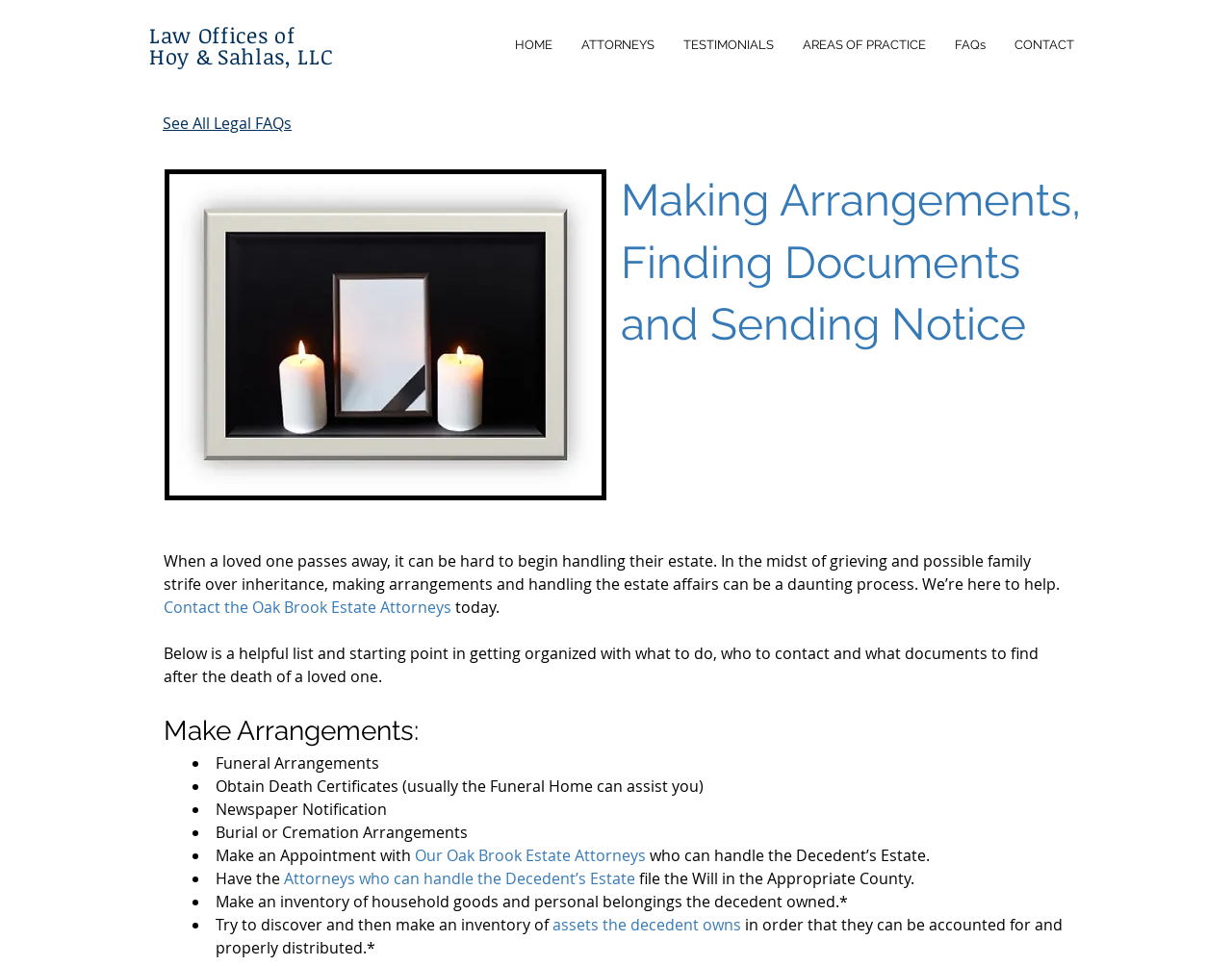What is the main heading displayed on the webpage? Please provide the text.

Making Arrangements, Finding Documents and Sending Notice